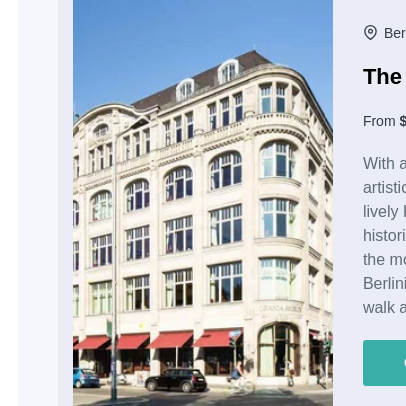Detail everything you observe in the image.

The image showcases the charming exterior of The Orania Berlin, a hotel that beautifully blends modern artistic elements with historical architecture. Nestled in the vibrant Kreuzberg district, this hotel is conveniently located for guests looking to explore key cultural and historic attractions within walking distance, including famous museums such as the Jewish Museum and Pergamonmuseum. The building features large windows that allow natural light to flood the interior, accentuating the warm and inviting facade adorned with intricate detailing. Bright red awnings mark the hotel's entrance, adding a pop of color to the elegant structure. With prices starting at $190 per night, The Orania Berlin offers a unique atmosphere that captures the essence of Berlin, making it a perfect choice for travelers seeking both luxury and accessibility.